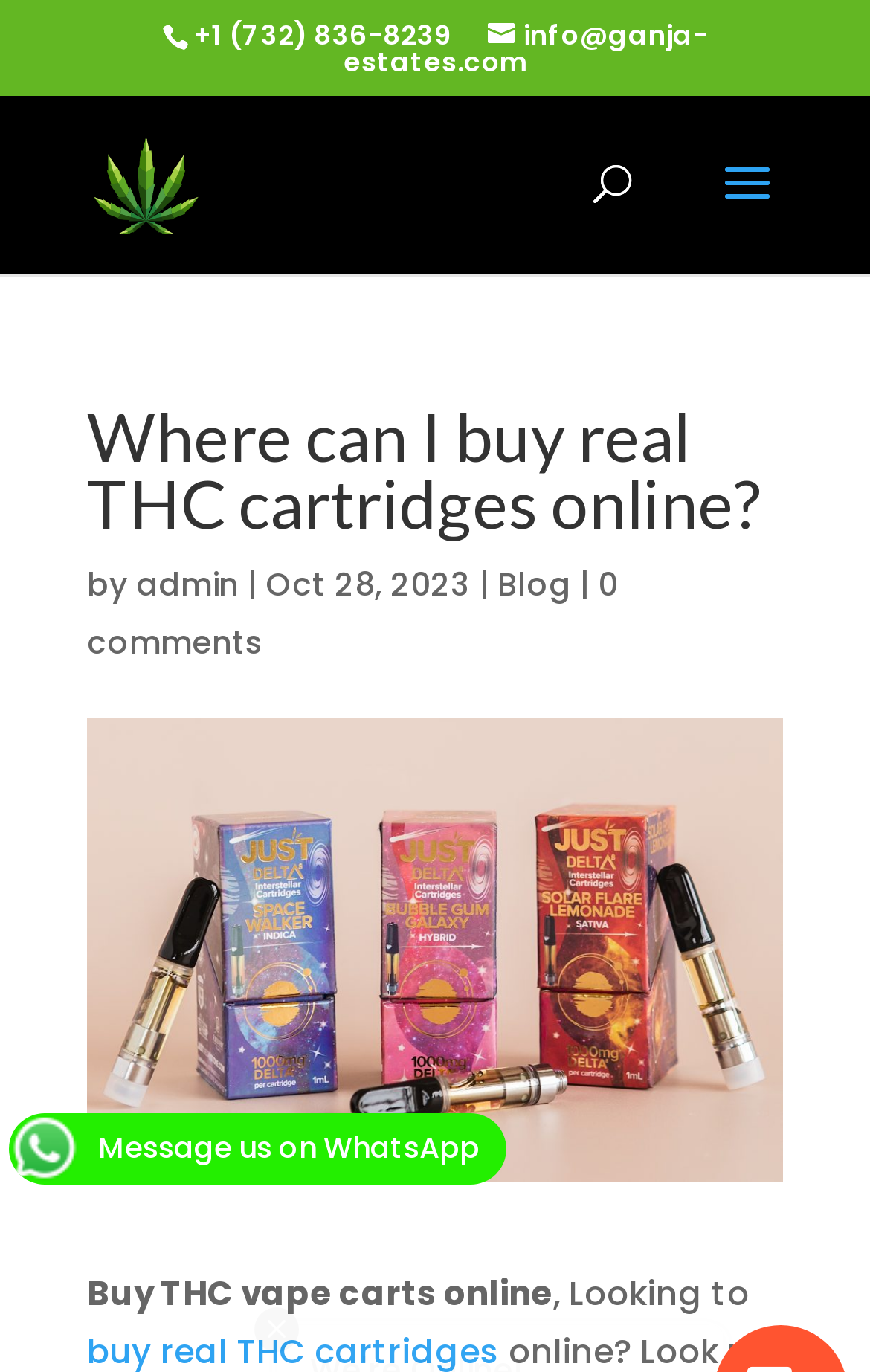Summarize the contents and layout of the webpage in detail.

This webpage is about buying THC vape carts online and appears to be a blog post from Ganja Estates Online Dispensary. At the top, there is a phone number "+1 (732) 836-8239" and an email address "info@ganja-estates.com" displayed prominently. Below that, there is a link to the dispensary's website and a logo image. 

On the top right, there is a search bar with a placeholder text "Search for:". 

The main content of the webpage starts with a heading "Where can I buy real THC cartridges online?" followed by the author's name "admin" and the date "Oct 28, 2023". Below the heading, there is a large image with the text "Buy THC vape carts online" overlaid on it. 

To the right of the image, there is a continuation of the text ", Looking to..." which appears to be the start of the blog post. 

At the bottom of the page, there are links to WhatsApp and another product "Slurricane IX by In House Genetix". There is also an emphasis mark above the product link.